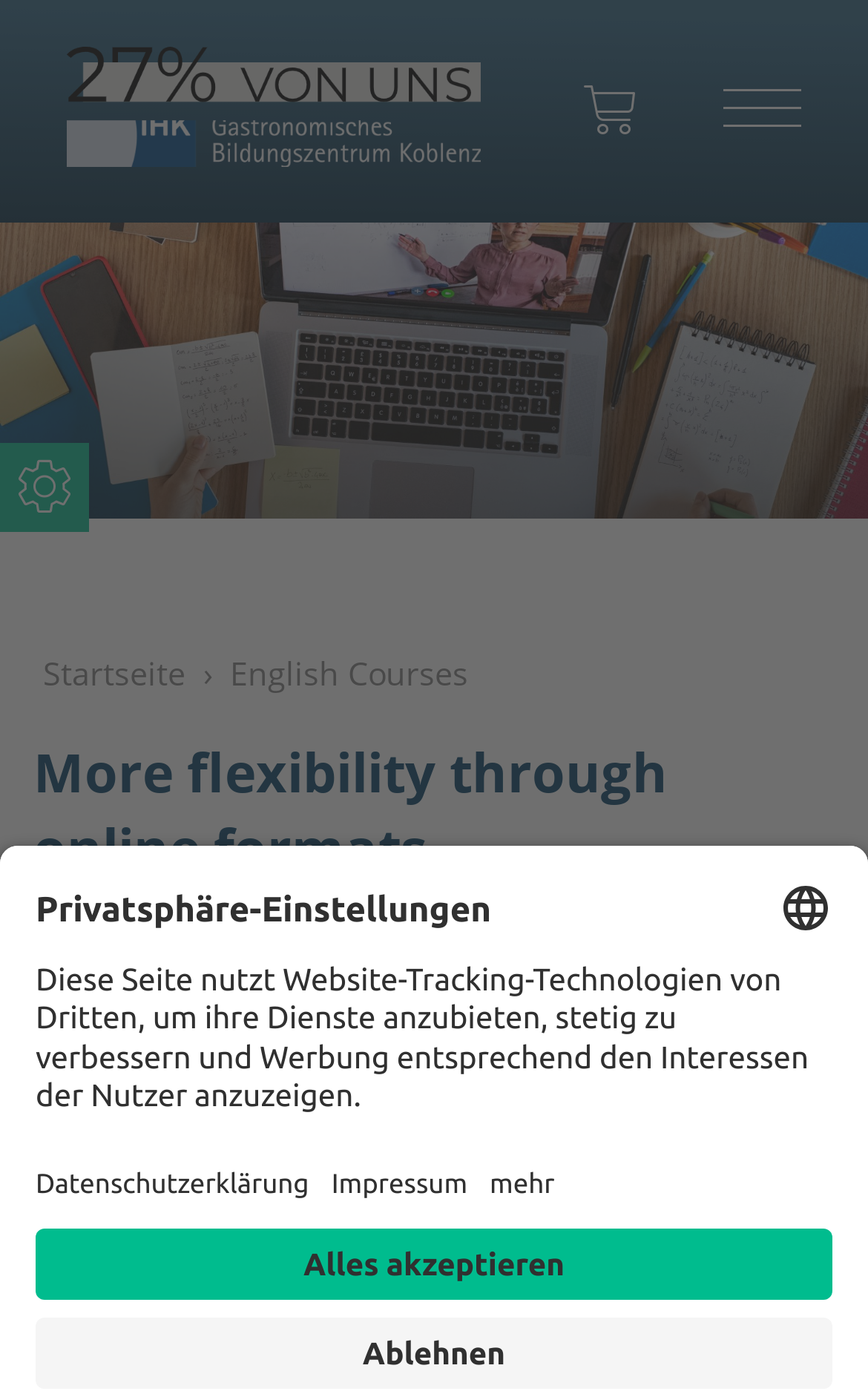Determine the bounding box coordinates for the area that should be clicked to carry out the following instruction: "Go to start page".

[0.049, 0.466, 0.213, 0.497]